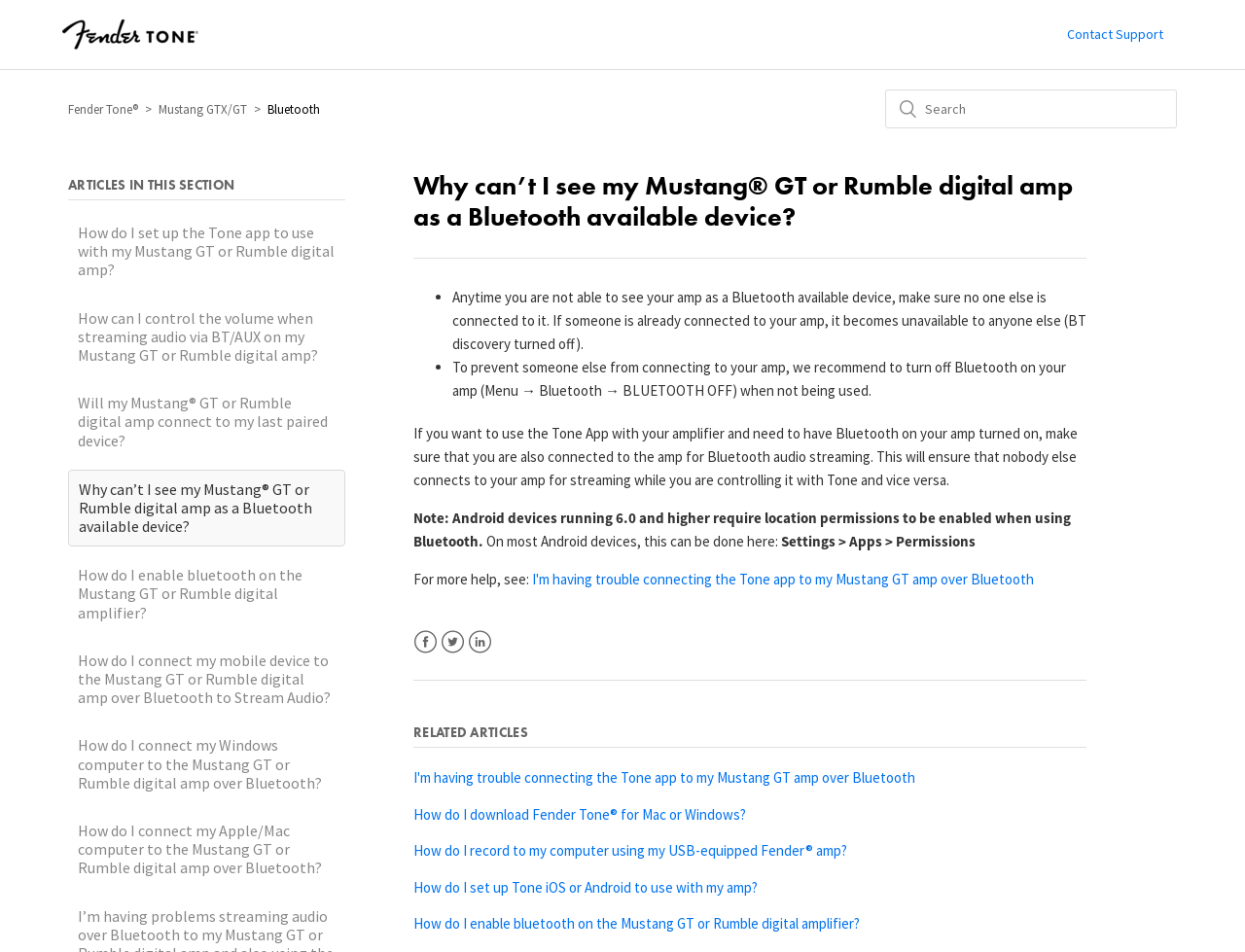Locate the bounding box coordinates of the element to click to perform the following action: 'Click on Home'. The coordinates should be given as four float values between 0 and 1, in the form of [left, top, right, bottom].

[0.05, 0.02, 0.159, 0.052]